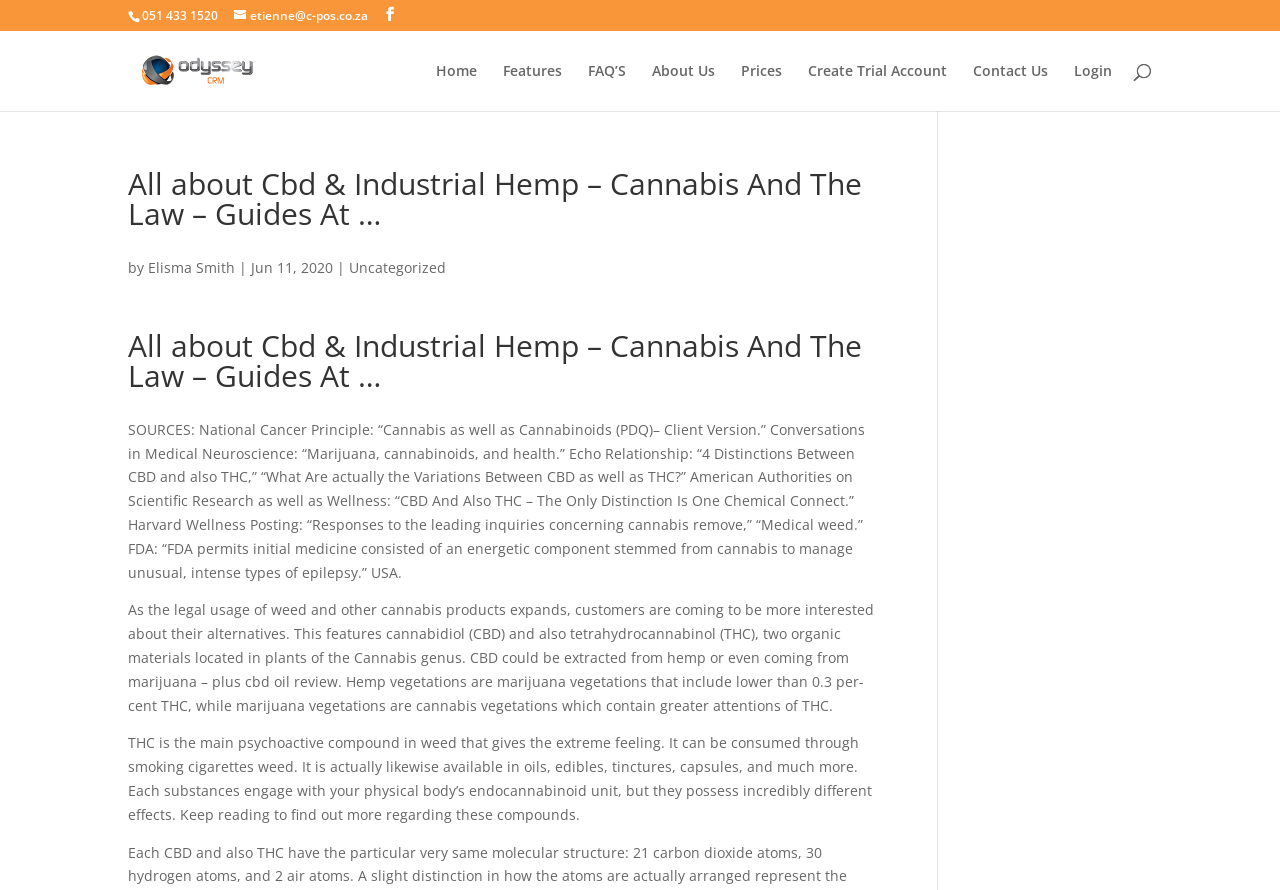Show the bounding box coordinates of the element that should be clicked to complete the task: "search for something".

None